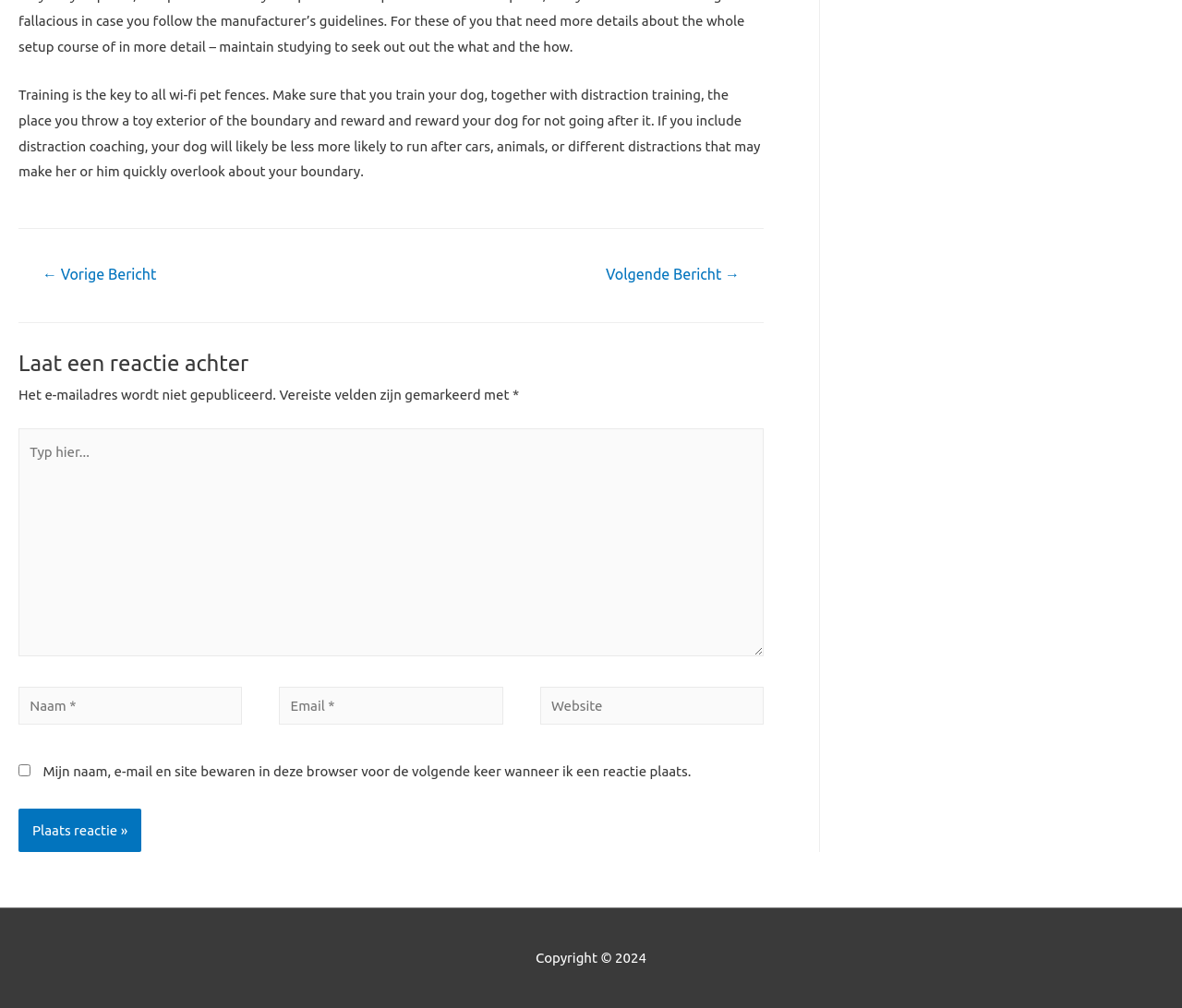Give a one-word or phrase response to the following question: What is the purpose of training in wi-fi pet fences?

To prevent dogs from running after cars